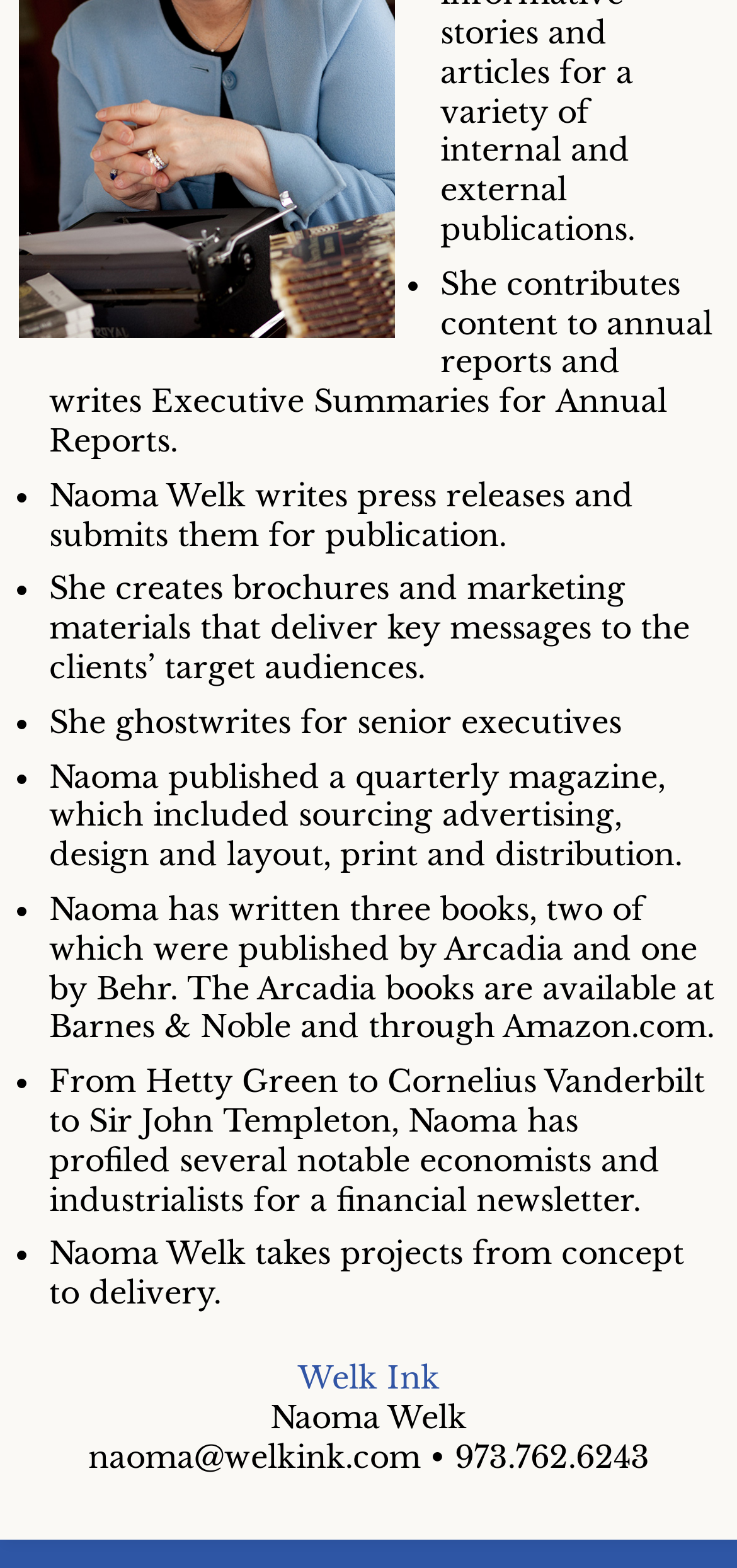How many types of writing services does Naoma provide?
Refer to the image and provide a thorough answer to the question.

Naoma provides 7 types of writing services, which are listed in the bullet points on the page, including contributing content to annual reports, writing Executive Summaries, writing press releases, creating brochures and marketing materials, ghostwriting for senior executives, publishing a quarterly magazine, and profiling notable economists and industrialists.